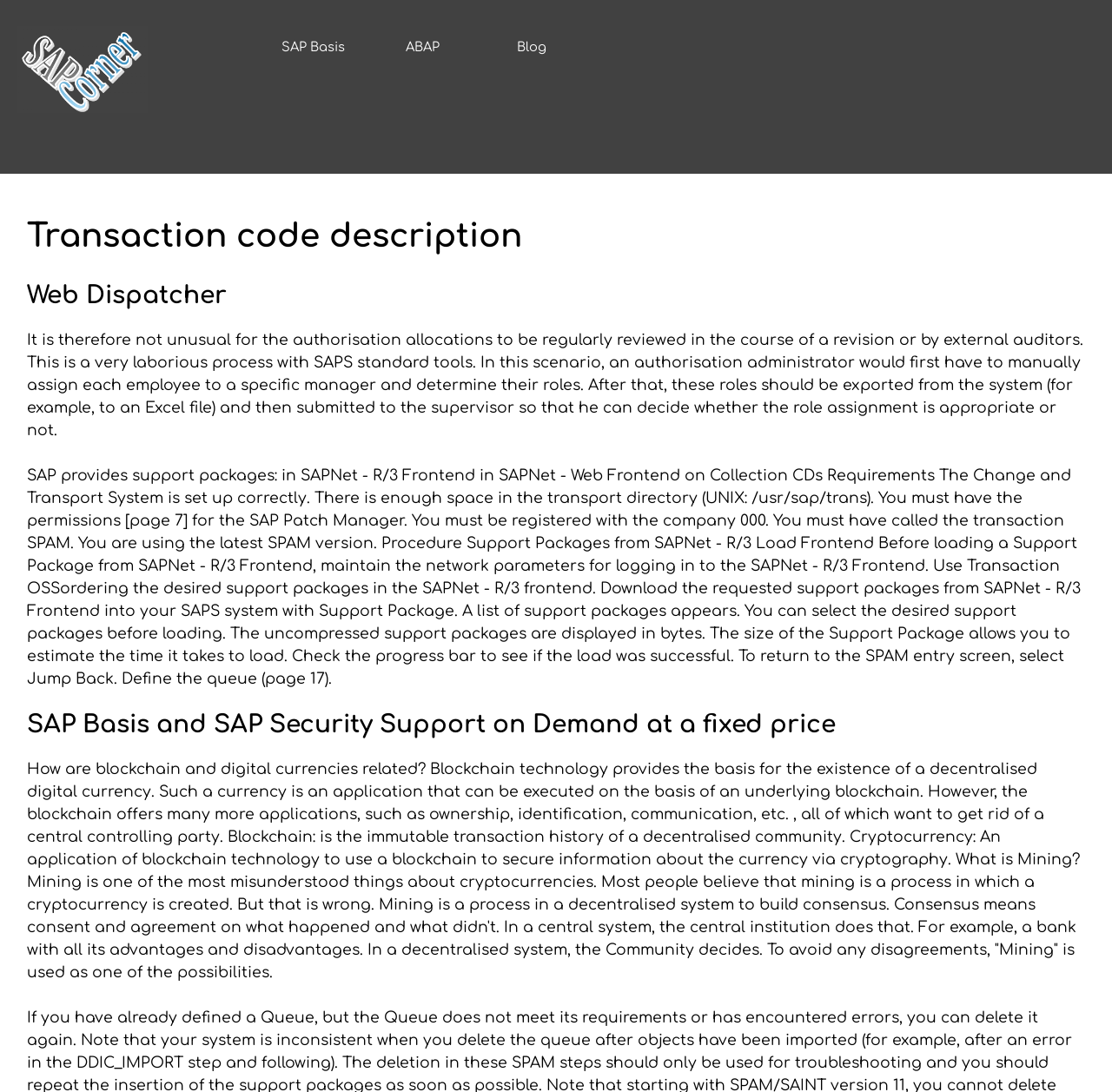What is the main topic of this webpage?
Refer to the image and provide a detailed answer to the question.

Based on the webpage content, it appears that the main topic is SAP Basis, which is a transaction code description. The webpage provides information about SAP Basis, including its relation to ABAP, Web Dispatcher, and other SAP-related concepts.